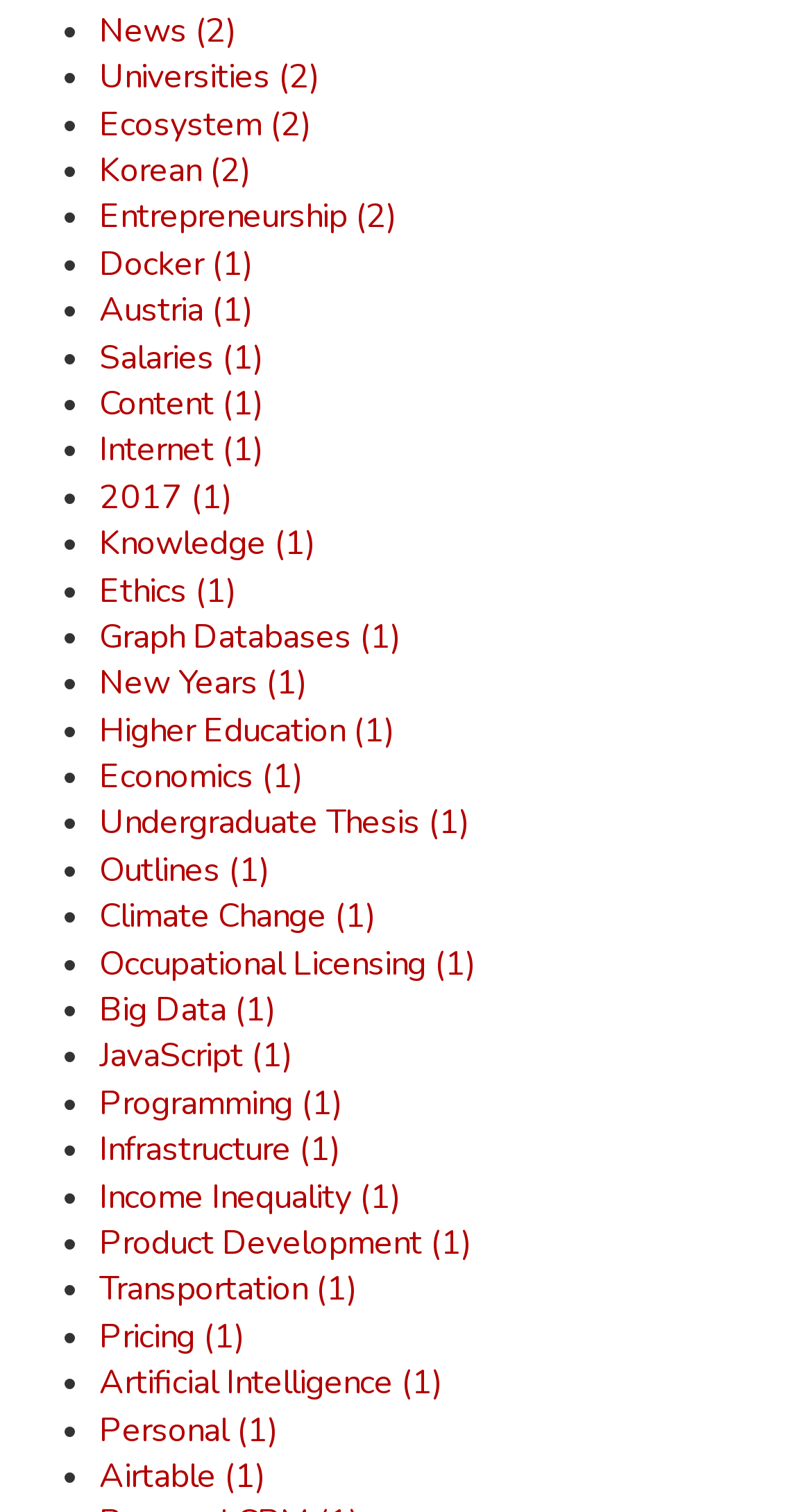Please determine the bounding box coordinates for the element that should be clicked to follow these instructions: "View news".

[0.123, 0.005, 0.292, 0.036]